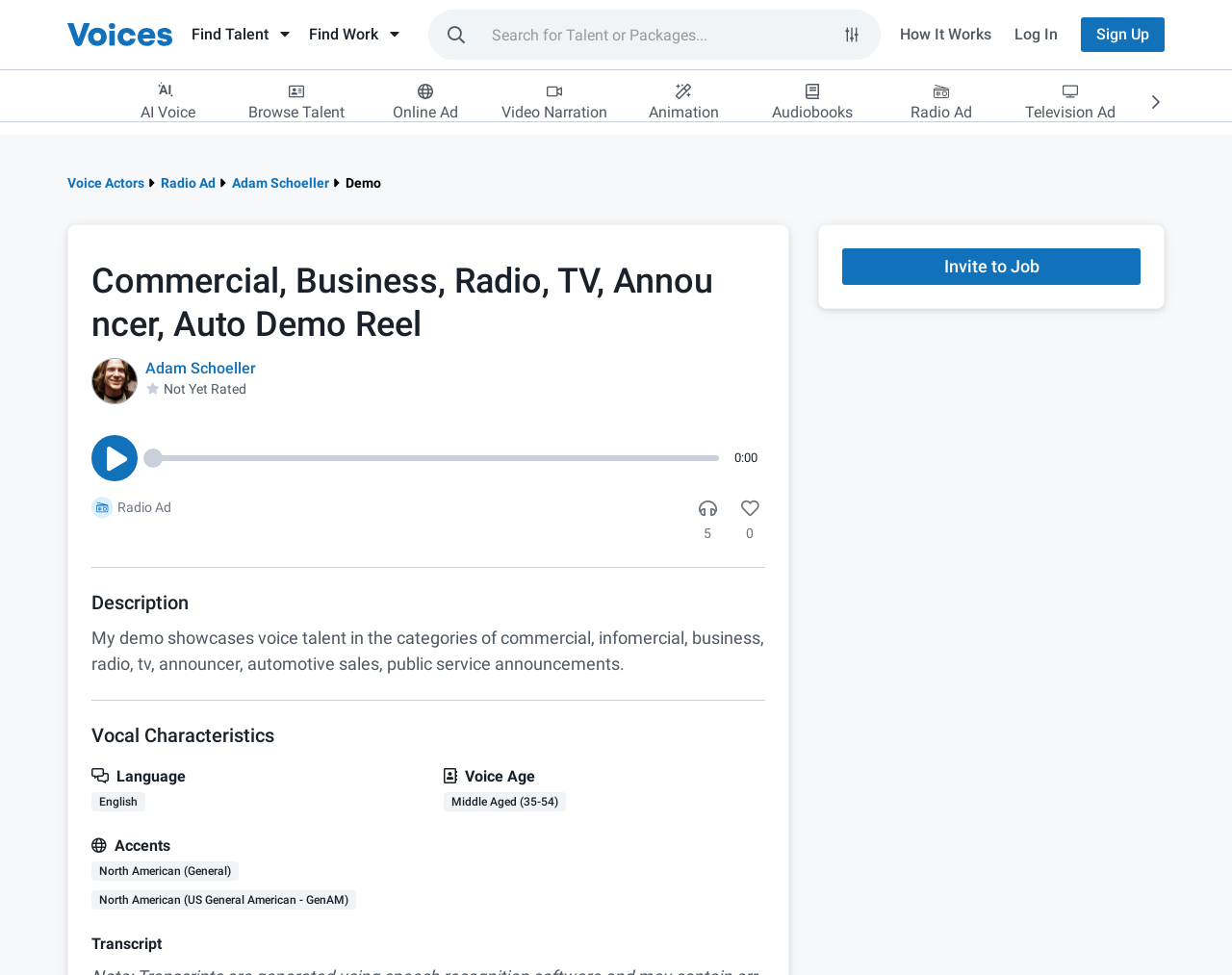Please find and report the bounding box coordinates of the element to click in order to perform the following action: "Find Talent". The coordinates should be expressed as four float numbers between 0 and 1, in the format [left, top, right, bottom].

[0.163, 0.014, 0.243, 0.057]